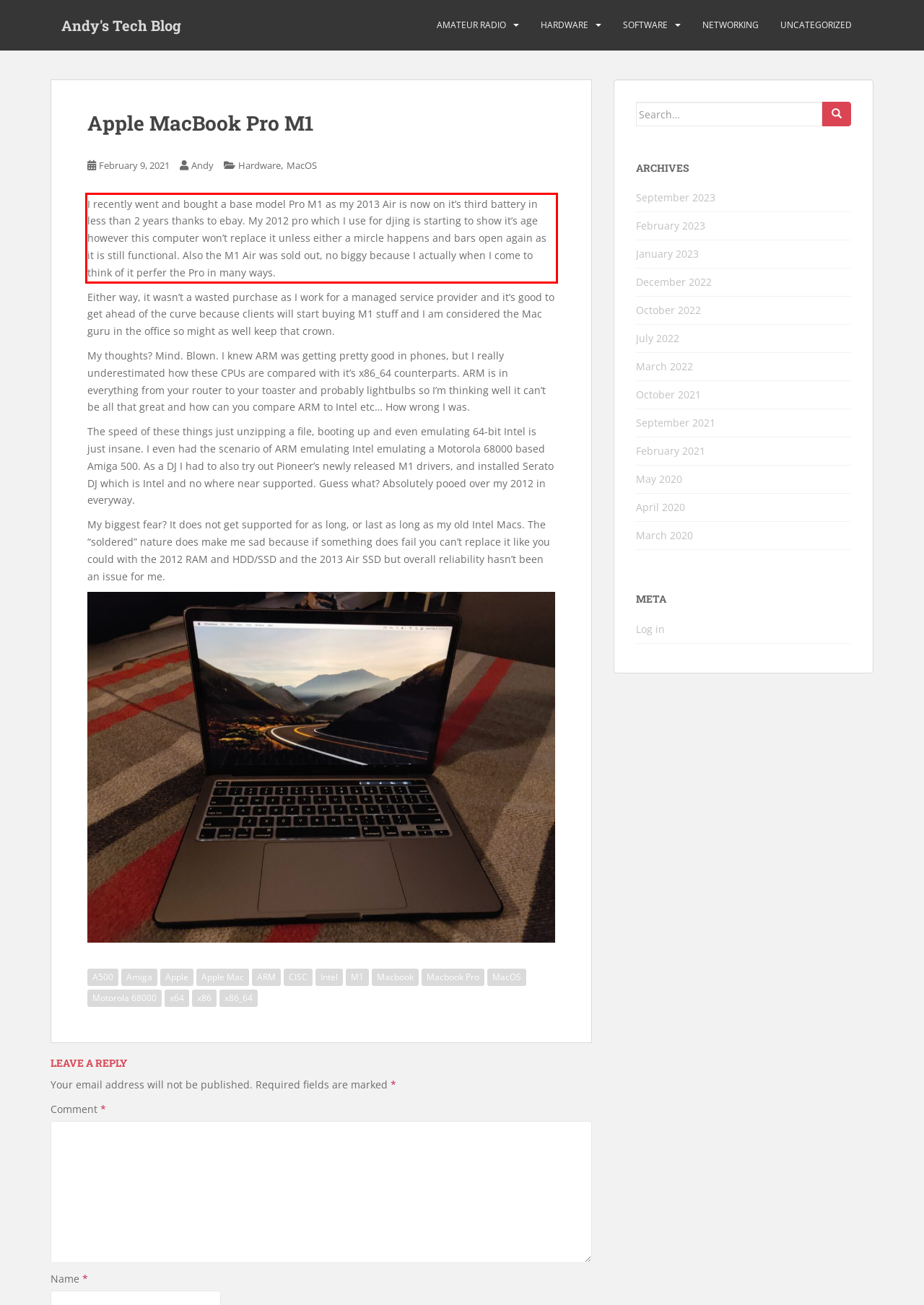Examine the webpage screenshot and use OCR to obtain the text inside the red bounding box.

I recently went and bought a base model Pro M1 as my 2013 Air is now on it’s third battery in less than 2 years thanks to ebay. My 2012 pro which I use for djing is starting to show it’s age however this computer won’t replace it unless either a mircle happens and bars open again as it is still functional. Also the M1 Air was sold out, no biggy because I actually when I come to think of it perfer the Pro in many ways.